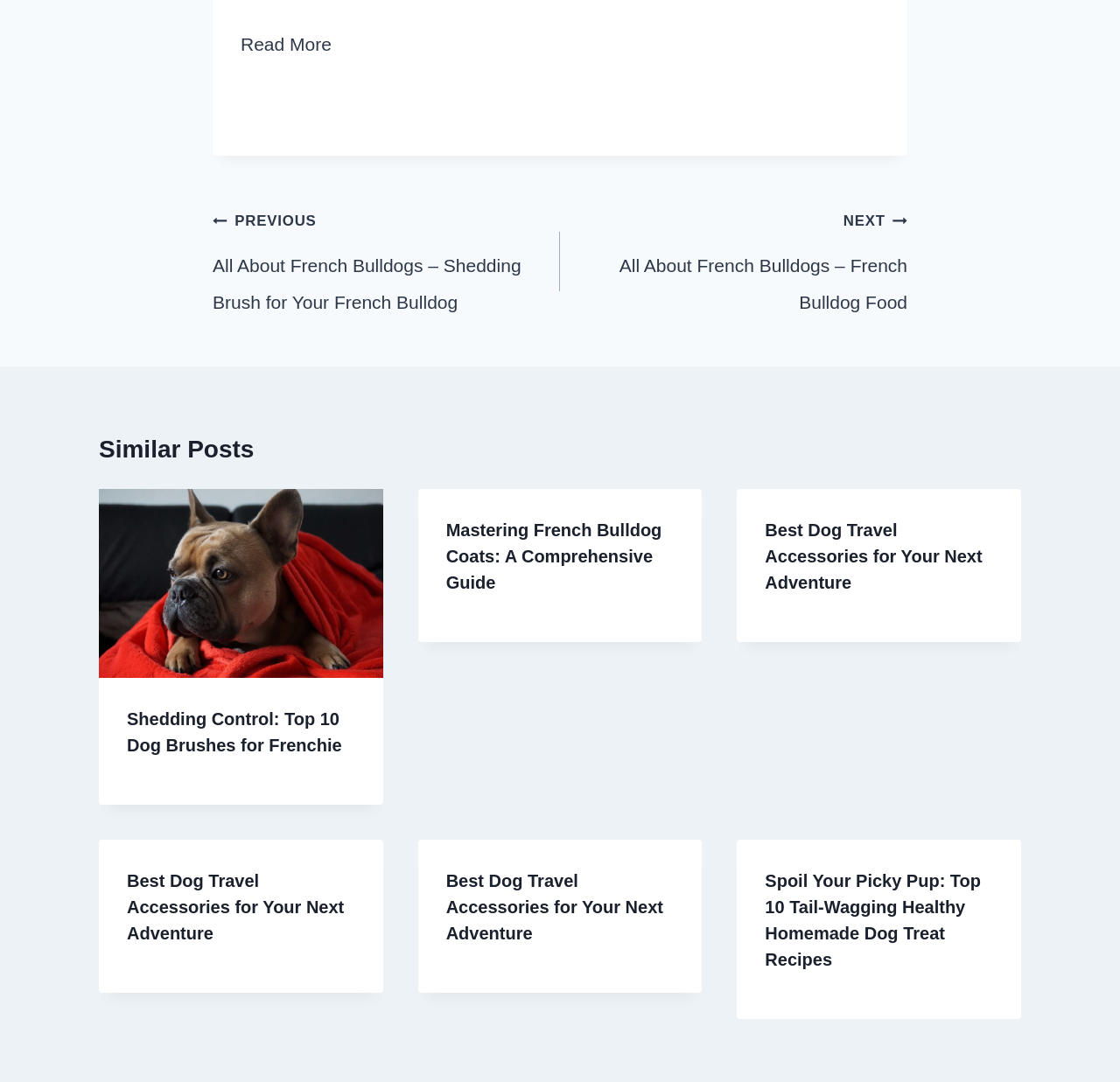Carefully examine the image and provide an in-depth answer to the question: What is the topic of the similar posts section?

The topic of the similar posts section is French Bulldogs, as all the article headings and links in this section are related to French Bulldogs, such as 'Shedding Control: Top 10 Dog Brushes for Frenchie' and 'Mastering French Bulldog Coats: A Comprehensive Guide'.